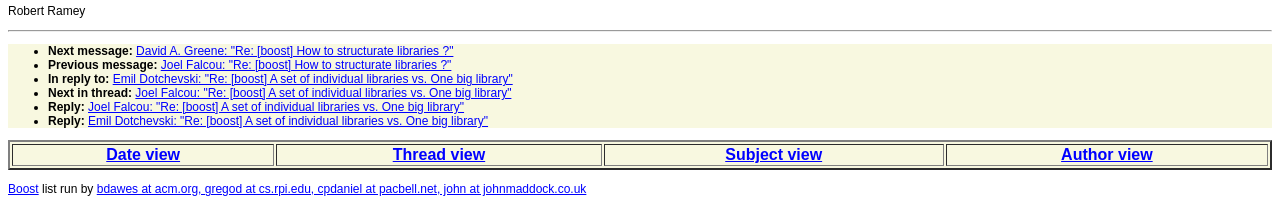Locate the bounding box coordinates of the element that should be clicked to fulfill the instruction: "Switch to thread view".

[0.307, 0.702, 0.379, 0.784]